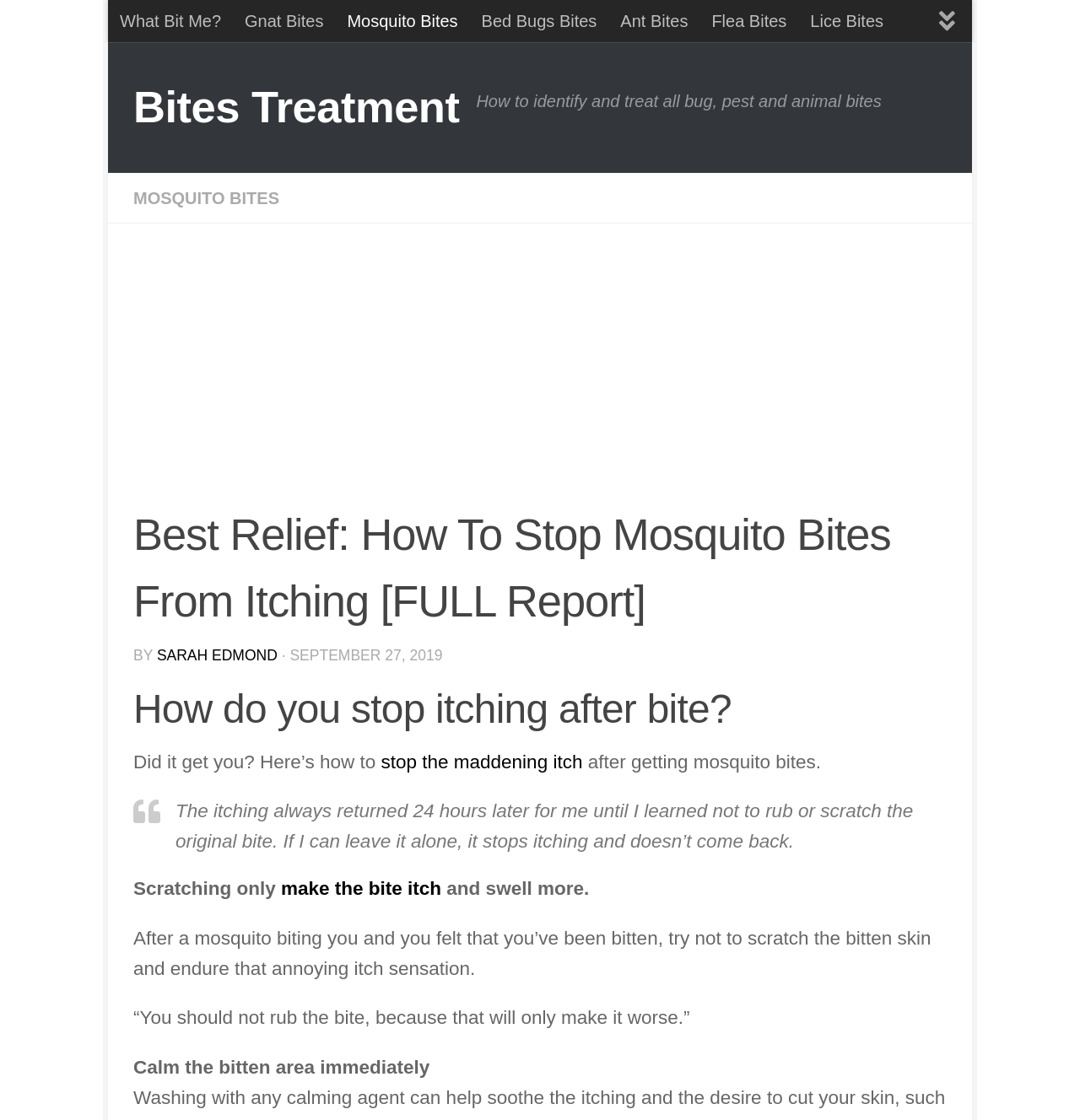Please specify the bounding box coordinates of the element that should be clicked to execute the given instruction: 'Click on 'What Bit Me?''. Ensure the coordinates are four float numbers between 0 and 1, expressed as [left, top, right, bottom].

[0.1, 0.0, 0.216, 0.038]